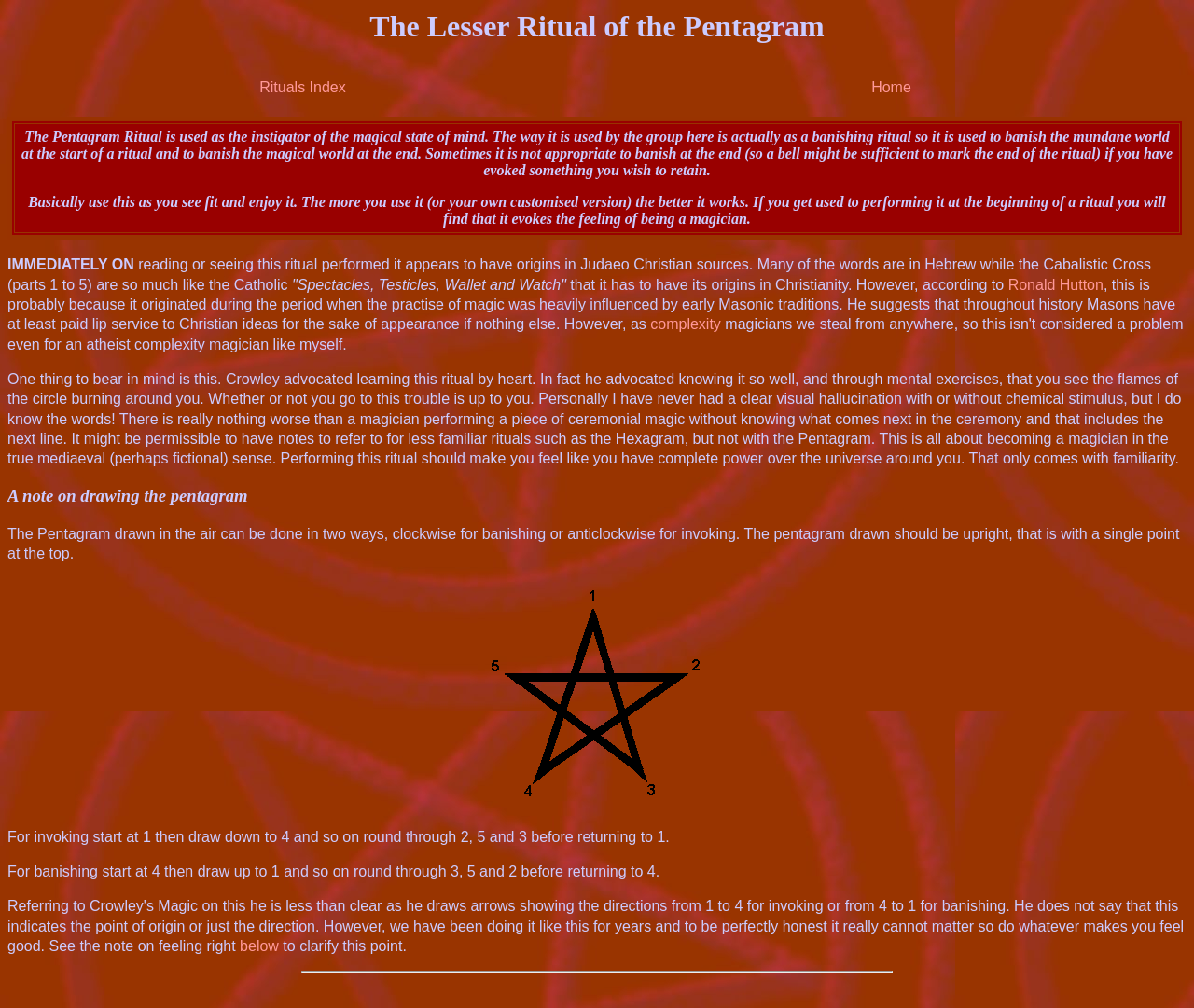Carefully observe the image and respond to the question with a detailed answer:
How should the pentagram be drawn in the air?

According to the webpage, the pentagram drawn in the air should be upright, with a single point at the top, and can be drawn clockwise for banishing or anticlockwise for invoking.